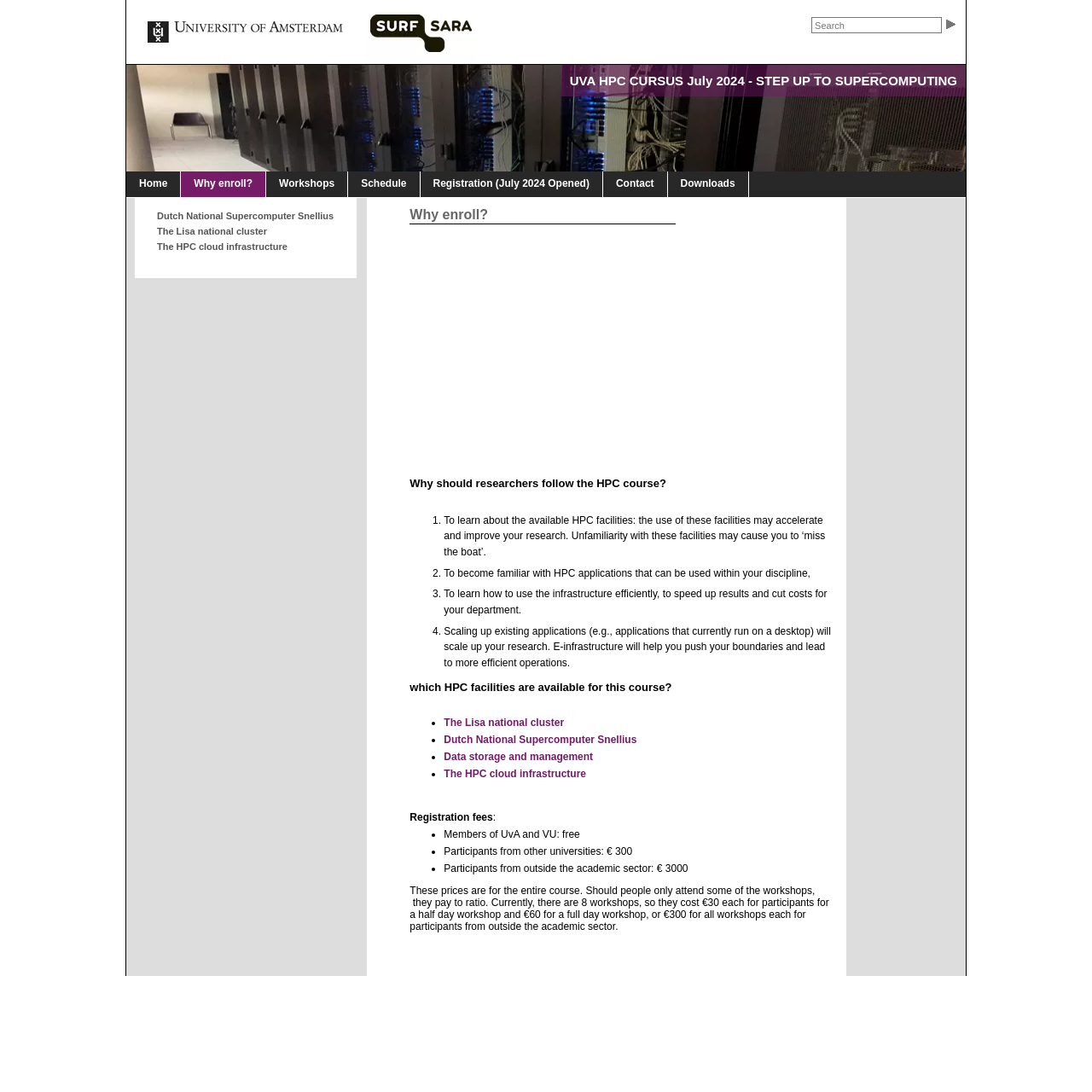What is the purpose of the HPC course?
Look at the screenshot and give a one-word or phrase answer.

To learn about HPC facilities